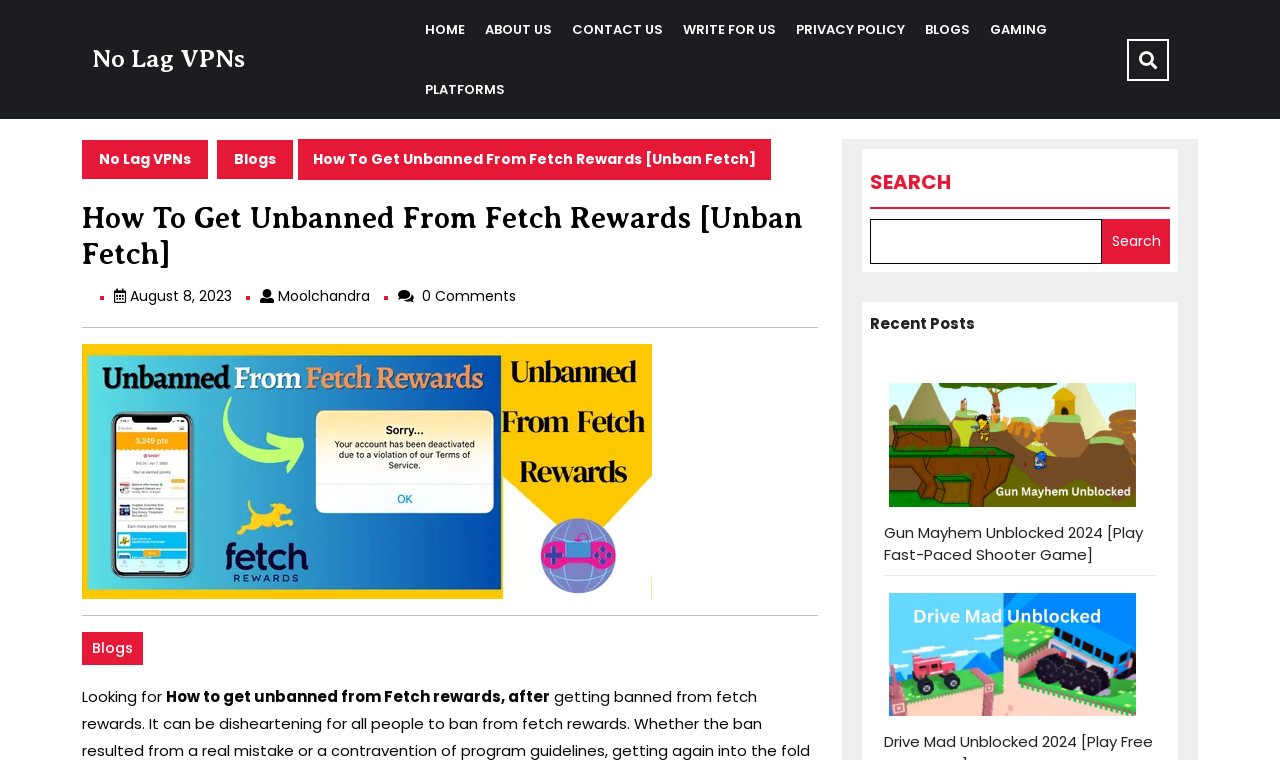How many comments does the webpage content have?
Look at the image and answer the question using a single word or phrase.

0 Comments